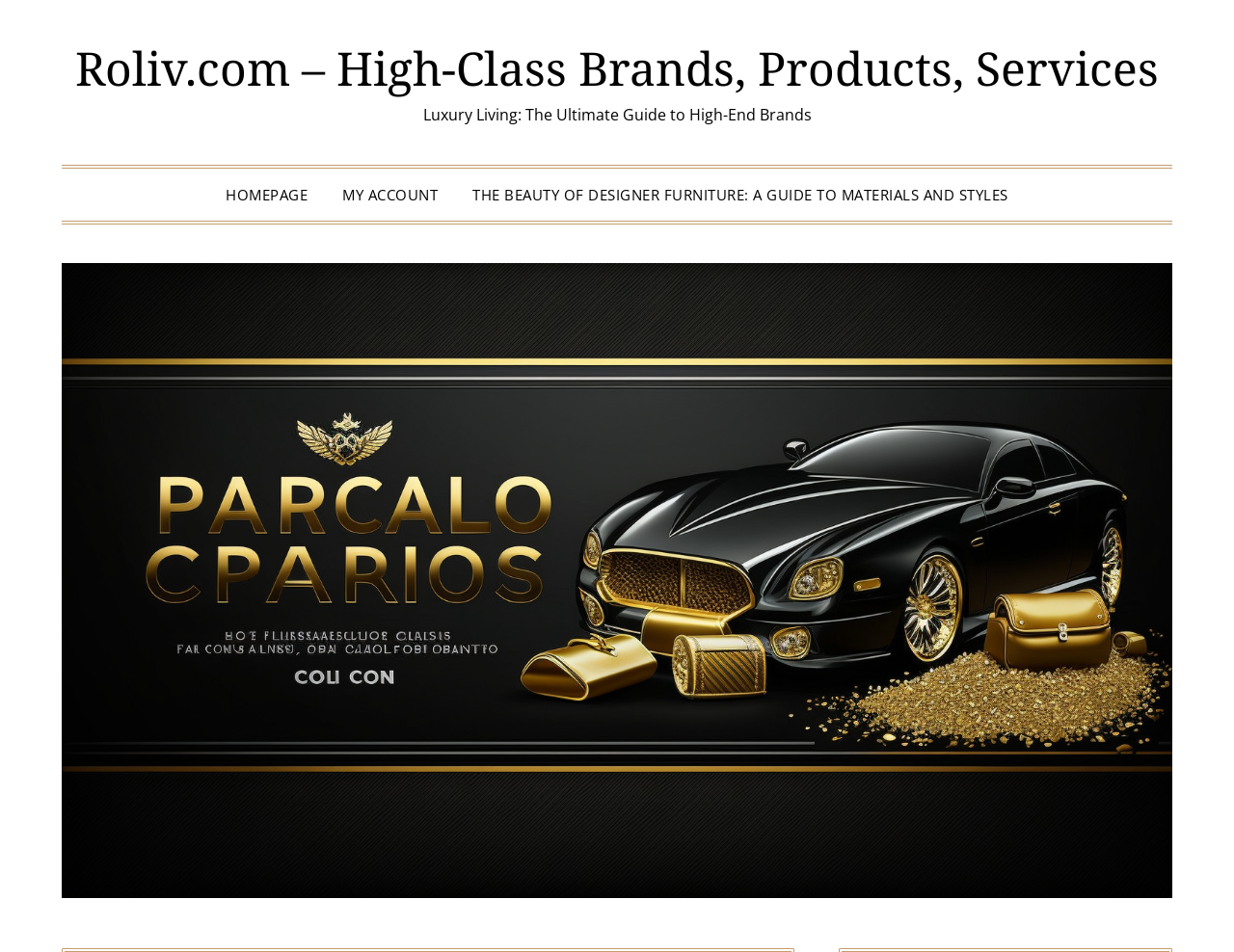Identify and extract the main heading of the webpage.

The Beauty of Designer Furniture: A Guide to Materials and Styles